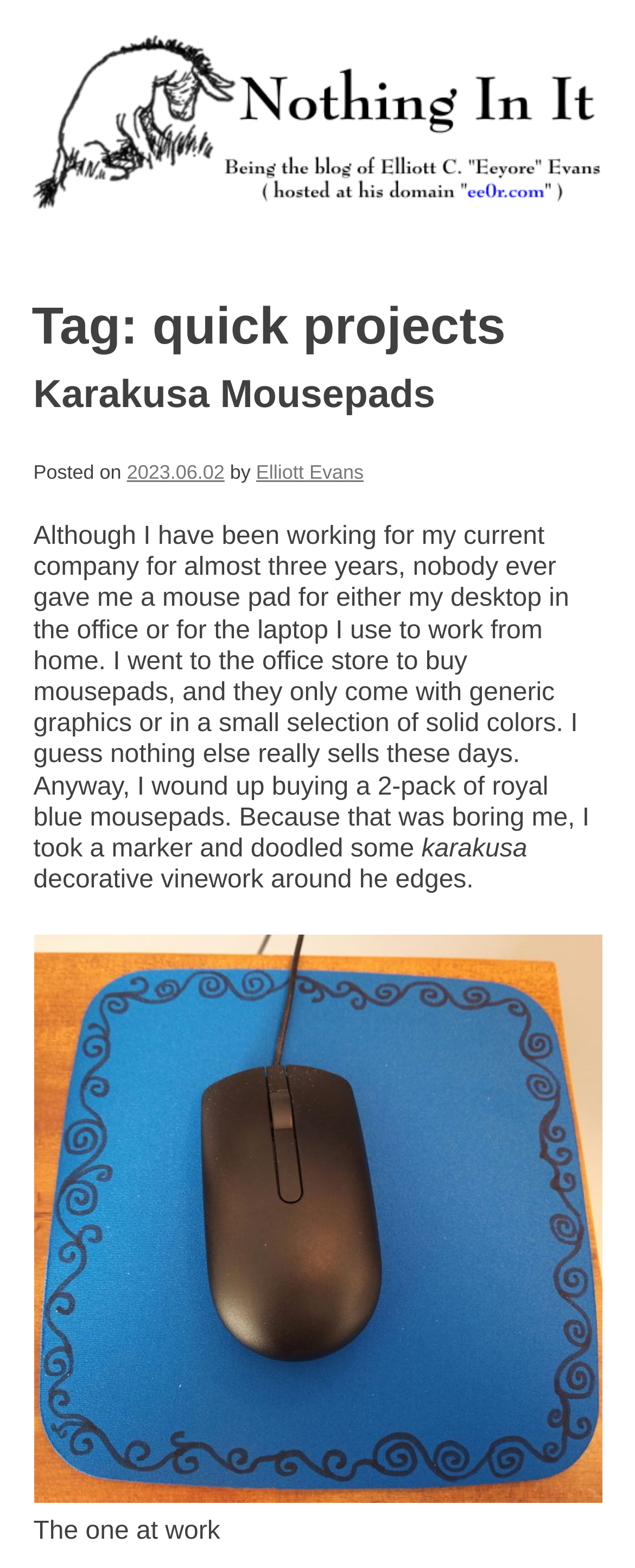What is the color of the mousepads mentioned in the article?
Ensure your answer is thorough and detailed.

The color of the mousepads mentioned in the article can be found by reading the text of the article. The text states that the author bought a 2-pack of royal blue mousepads.